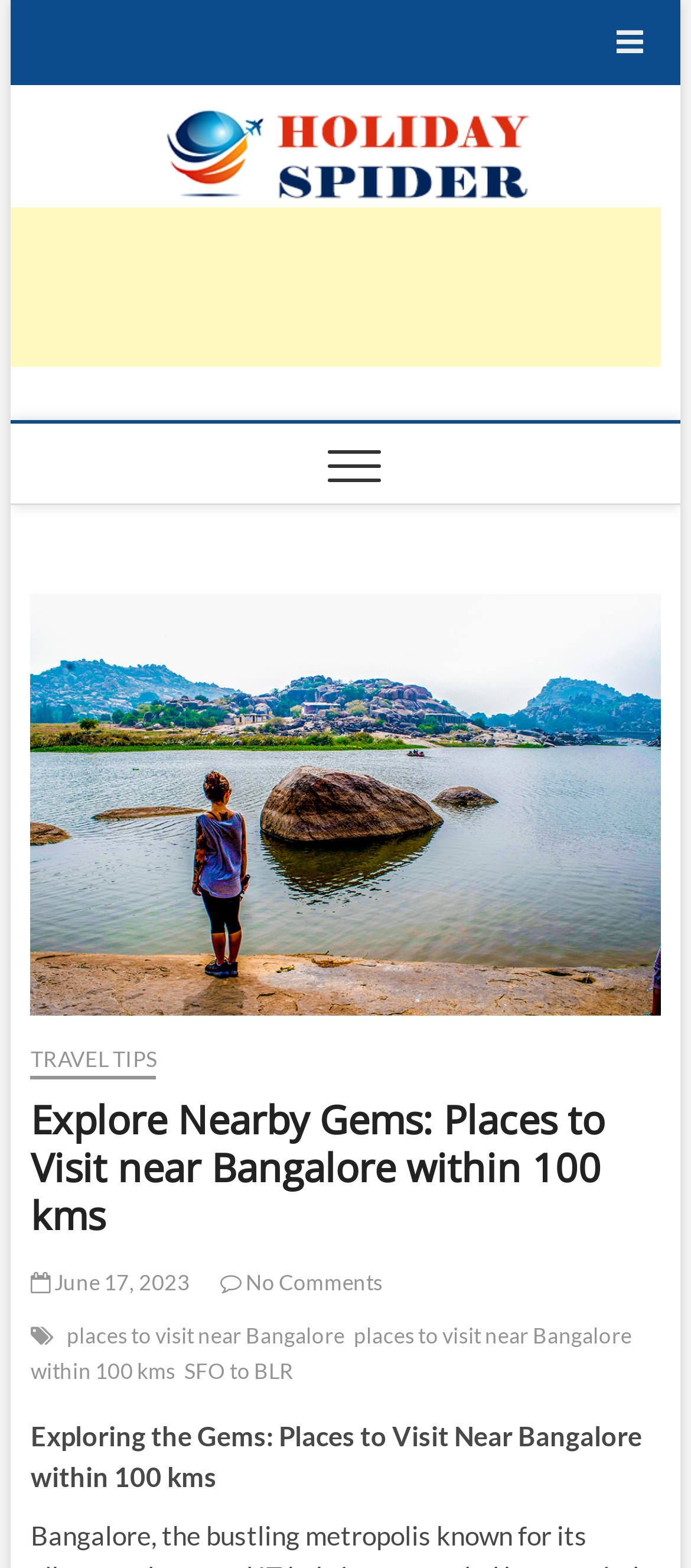Look at the image and give a detailed response to the following question: How many comments are there on the webpage?

I determined the answer by looking at the link element with the text ' No Comments' which indicates that there are no comments on the webpage.